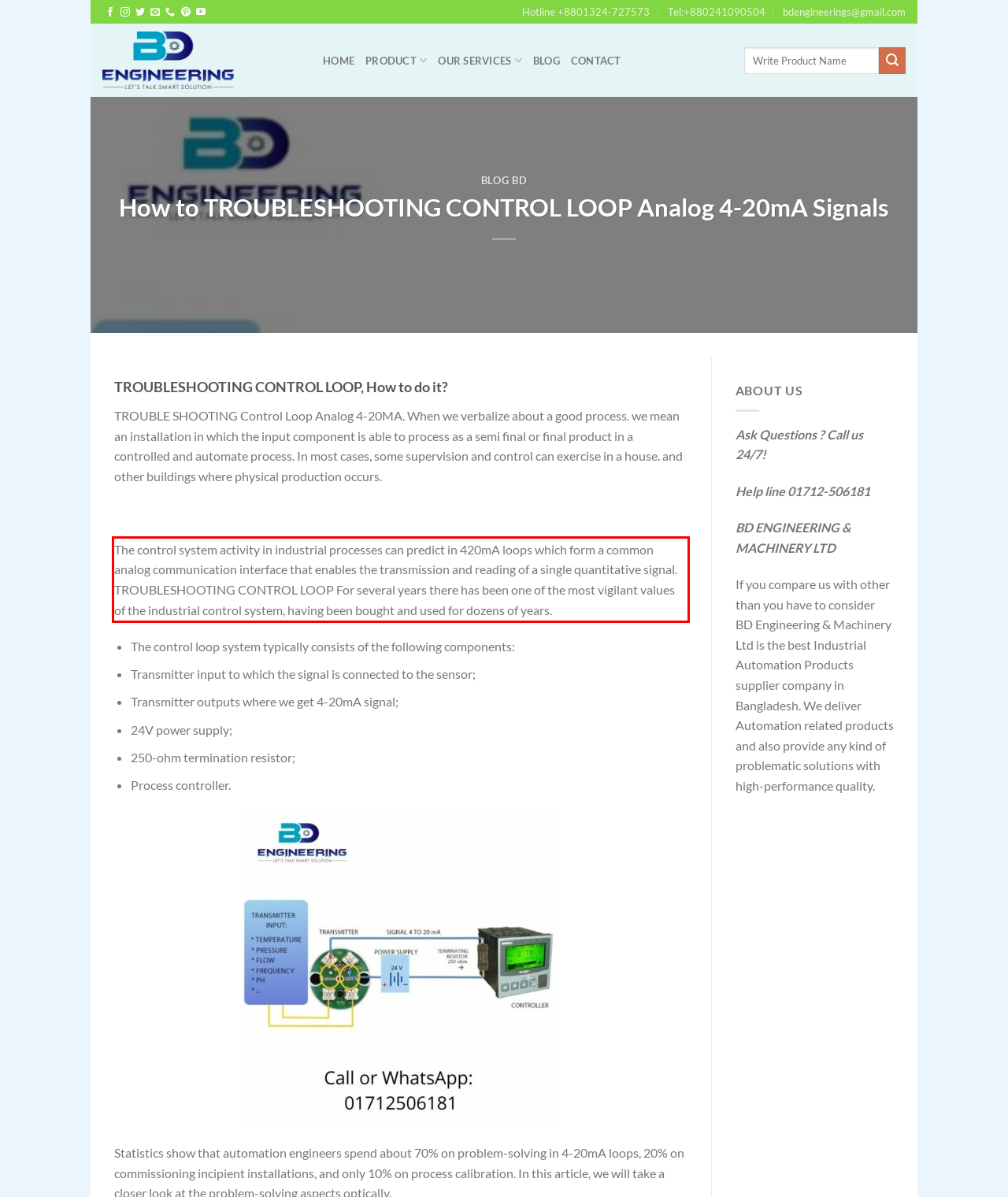Please perform OCR on the UI element surrounded by the red bounding box in the given webpage screenshot and extract its text content.

The control system activity in industrial processes can predict in 420mA loops which form a common analog communication interface that enables the transmission and reading of a single quantitative signal. TROUBLESHOOTING CONTROL LOOP For several years there has been one of the most vigilant values of the industrial control system, having been bought and used for dozens of years.